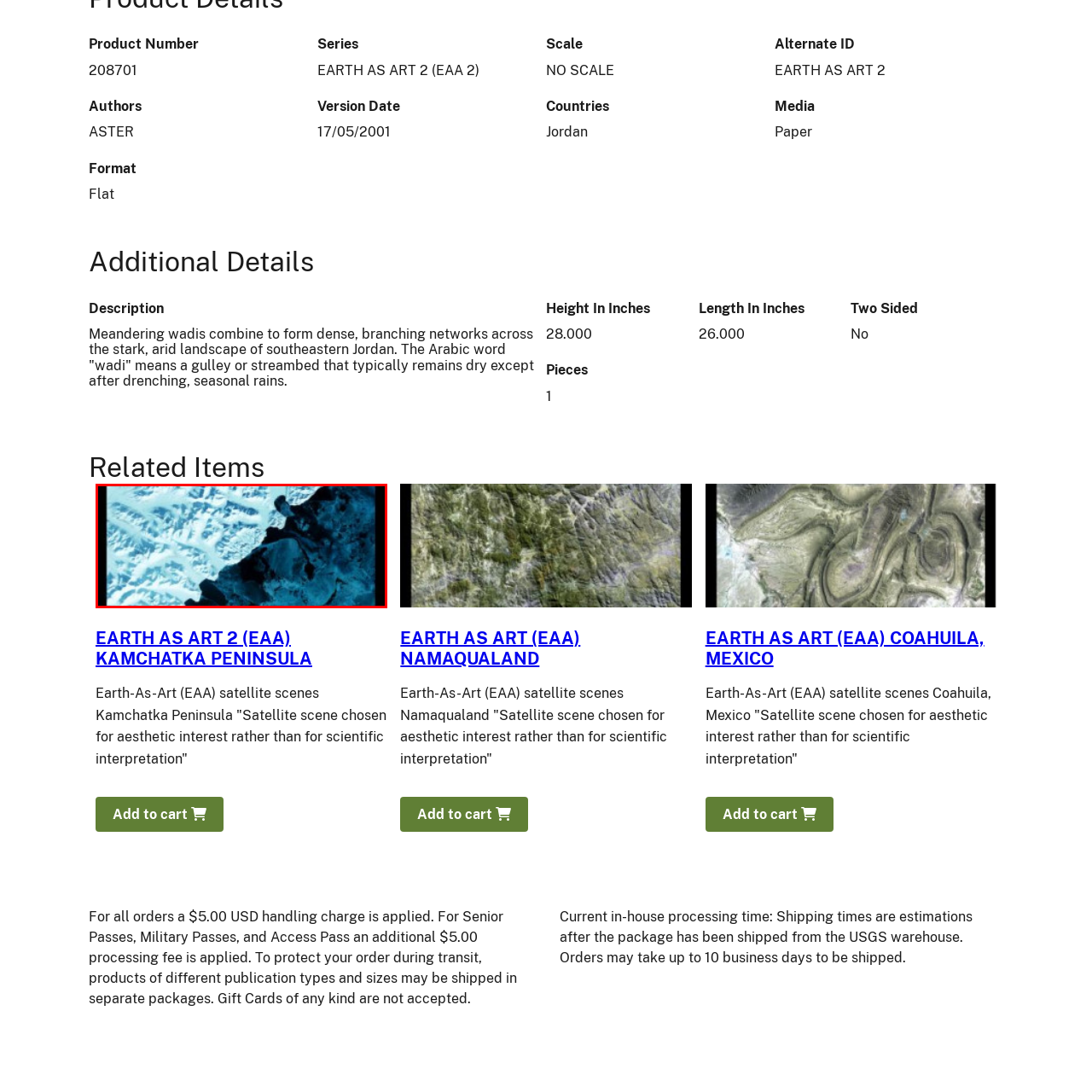Observe the section highlighted in yellow, What is the primary focus of the image collection? 
Please respond using a single word or phrase.

Aesthetic interest